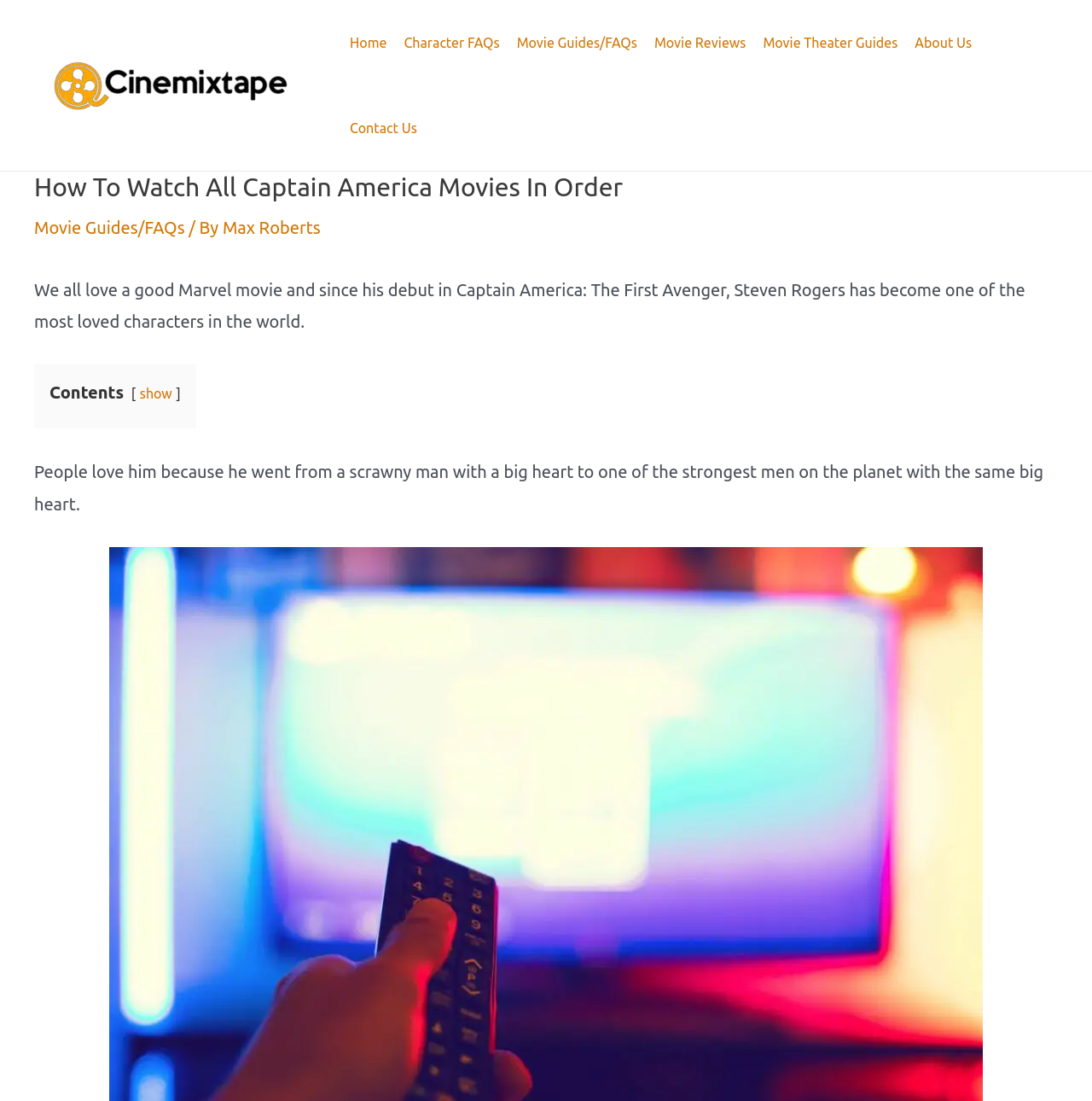Who is the author of the article?
Using the image as a reference, answer with just one word or a short phrase.

Max Roberts